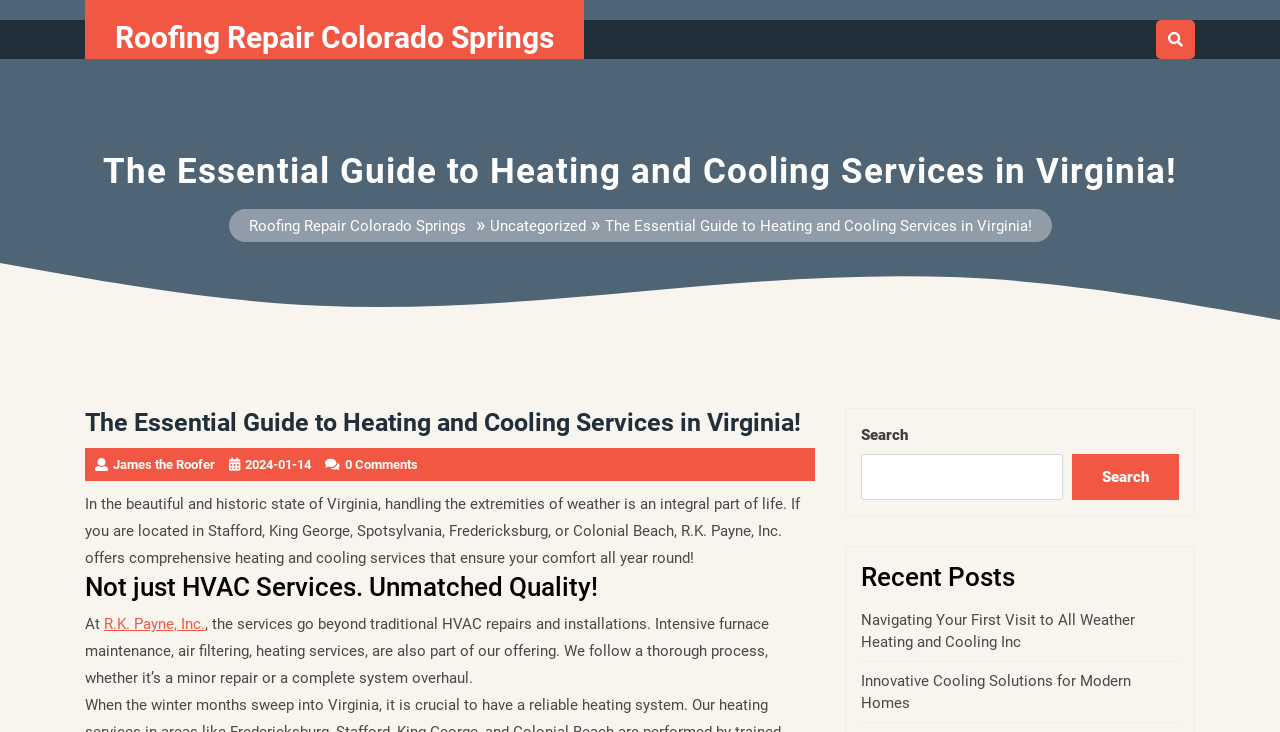Please find and report the bounding box coordinates of the element to click in order to perform the following action: "Search for something". The coordinates should be expressed as four float numbers between 0 and 1, in the format [left, top, right, bottom].

[0.673, 0.621, 0.83, 0.683]